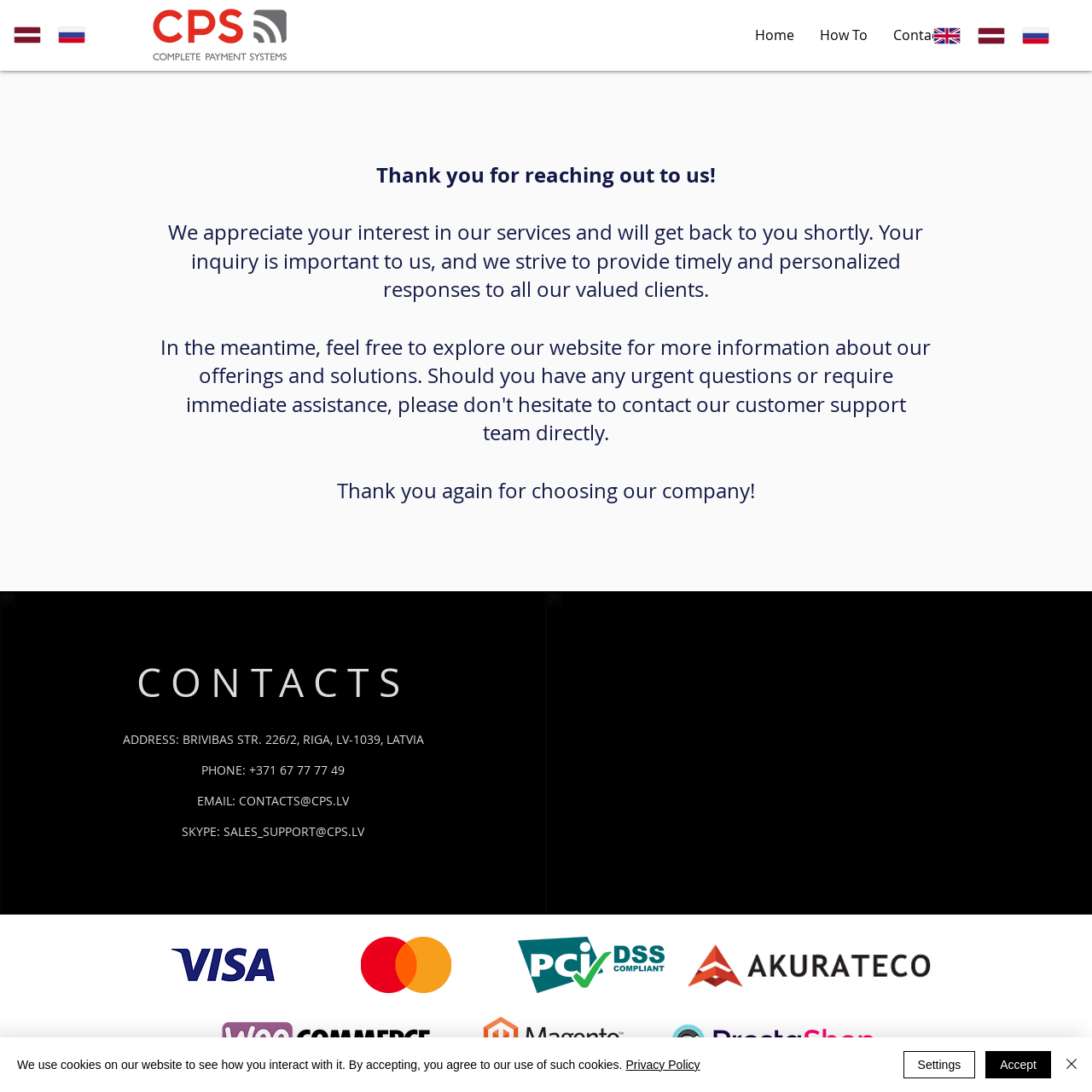What payment methods are accepted?
Based on the image, answer the question in a detailed manner.

I found the payment methods accepted by the company by looking at the images at the bottom of the page, which show the logos of Visa and MasterCard, indicating that these payment methods are accepted.